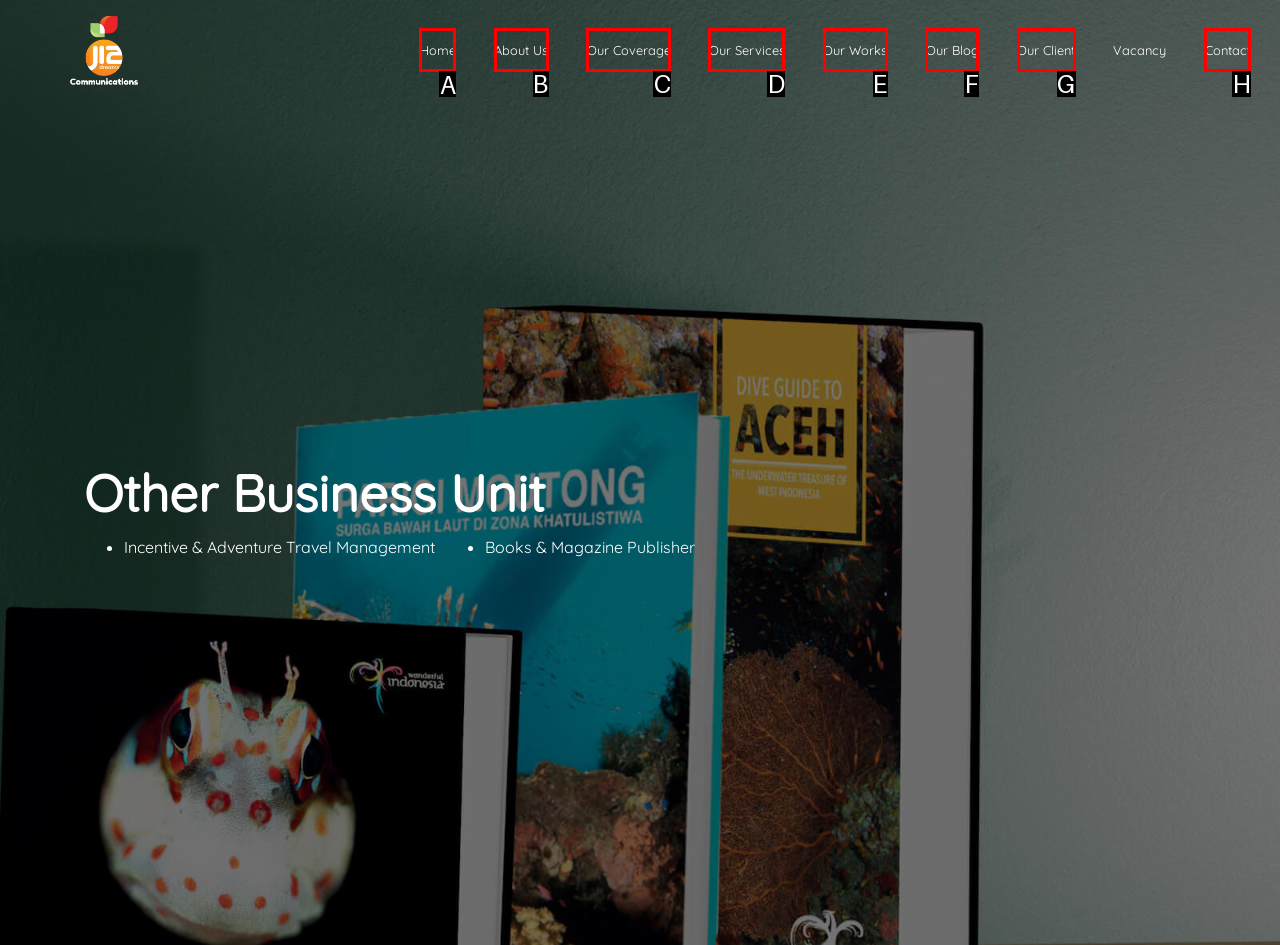Tell me the letter of the correct UI element to click for this instruction: go to home page. Answer with the letter only.

A